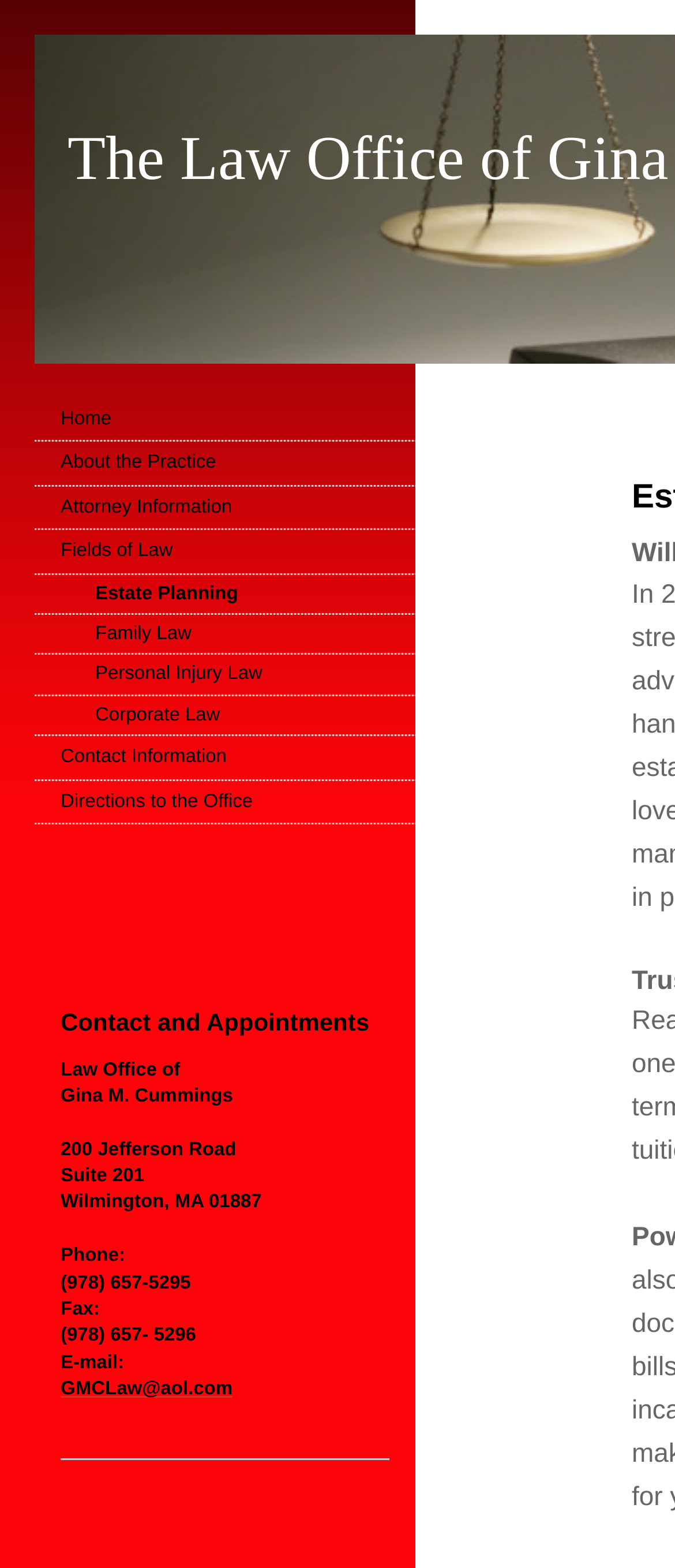Locate the coordinates of the bounding box for the clickable region that fulfills this instruction: "get directions to the office".

[0.051, 0.498, 0.667, 0.526]